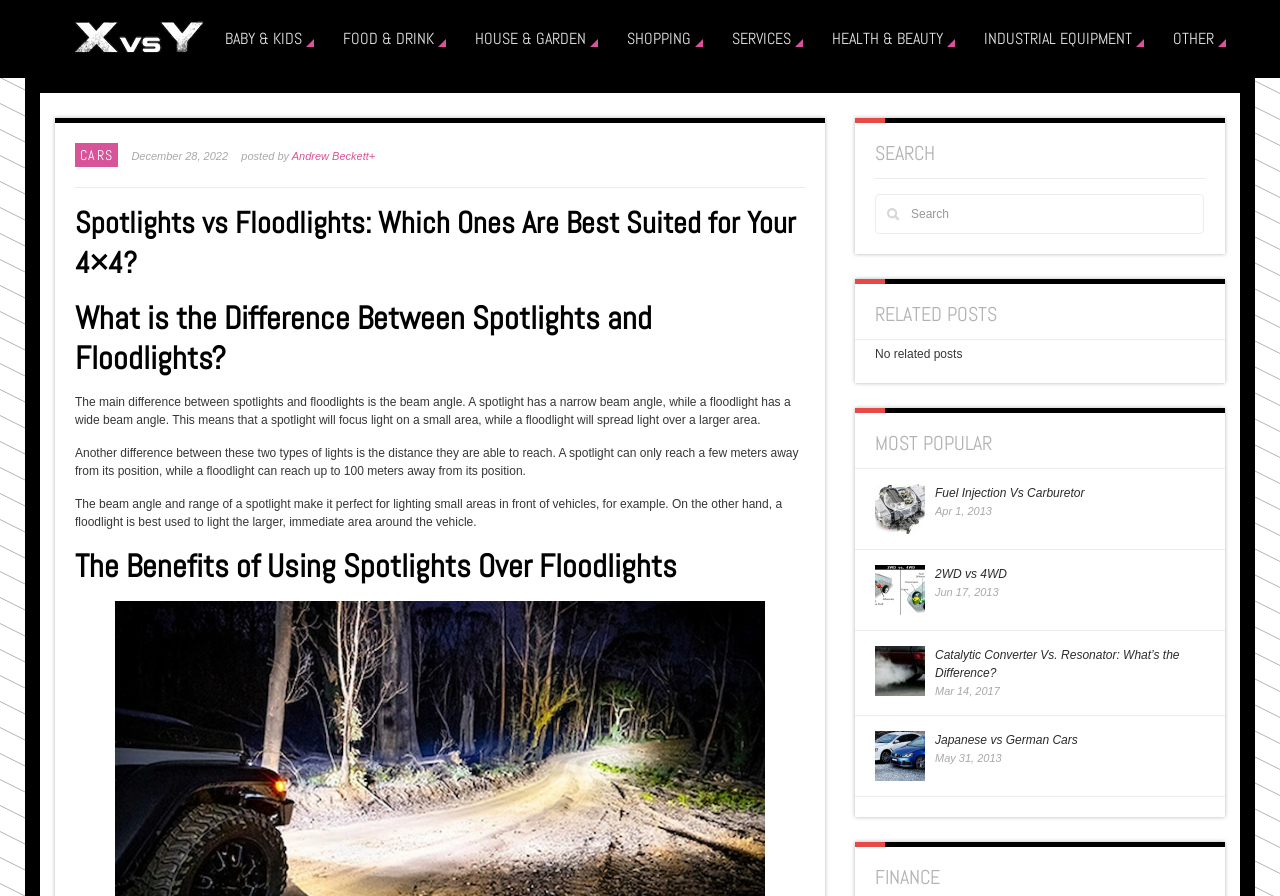Respond to the following query with just one word or a short phrase: 
Who posted the article?

Andrew Beckett